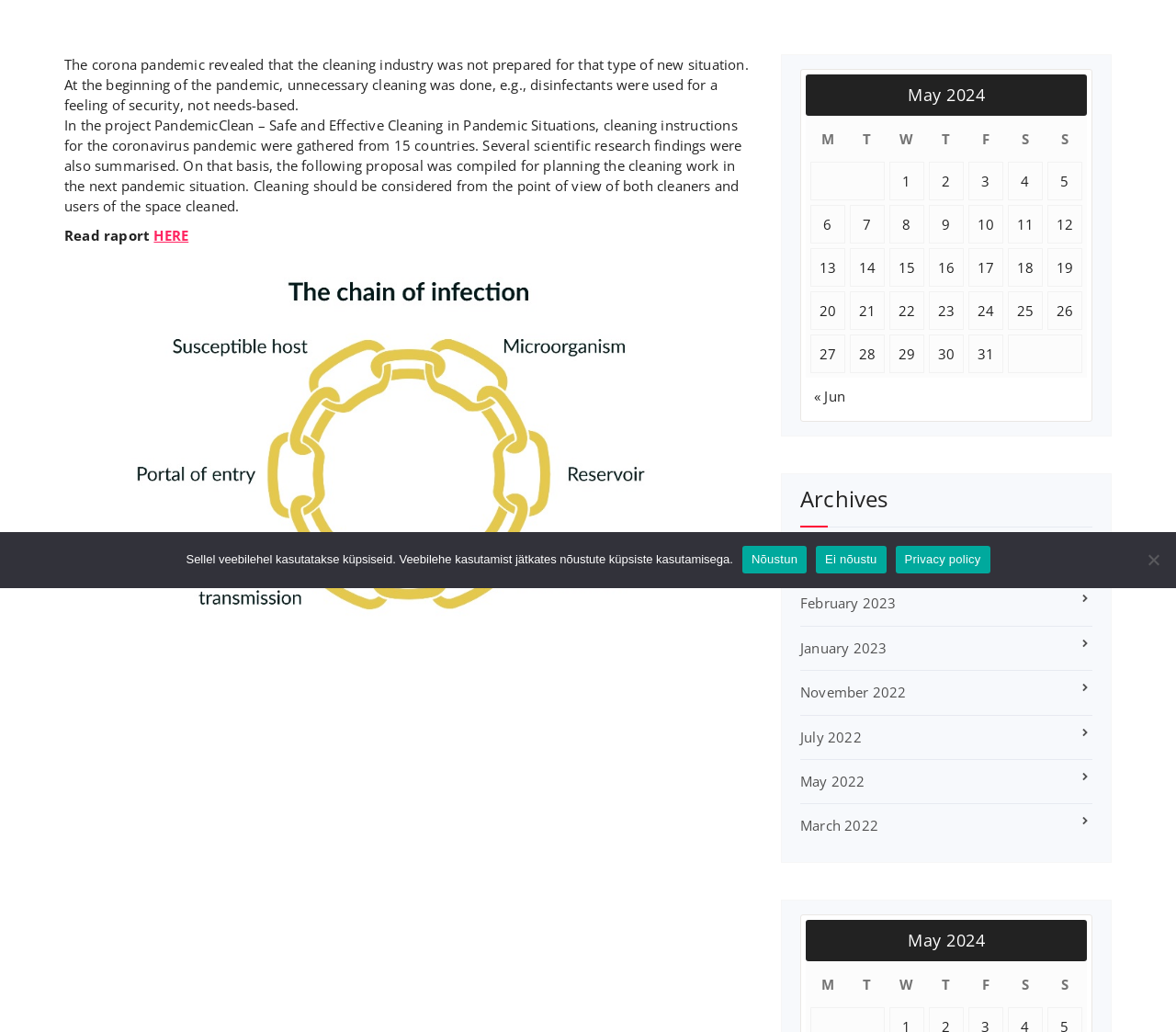Determine the bounding box coordinates in the format (top-left x, top-left y, bottom-right x, bottom-right y). Ensure all values are floating point numbers between 0 and 1. Identify the bounding box of the UI element described by: Privacy policy

[0.761, 0.528, 0.842, 0.555]